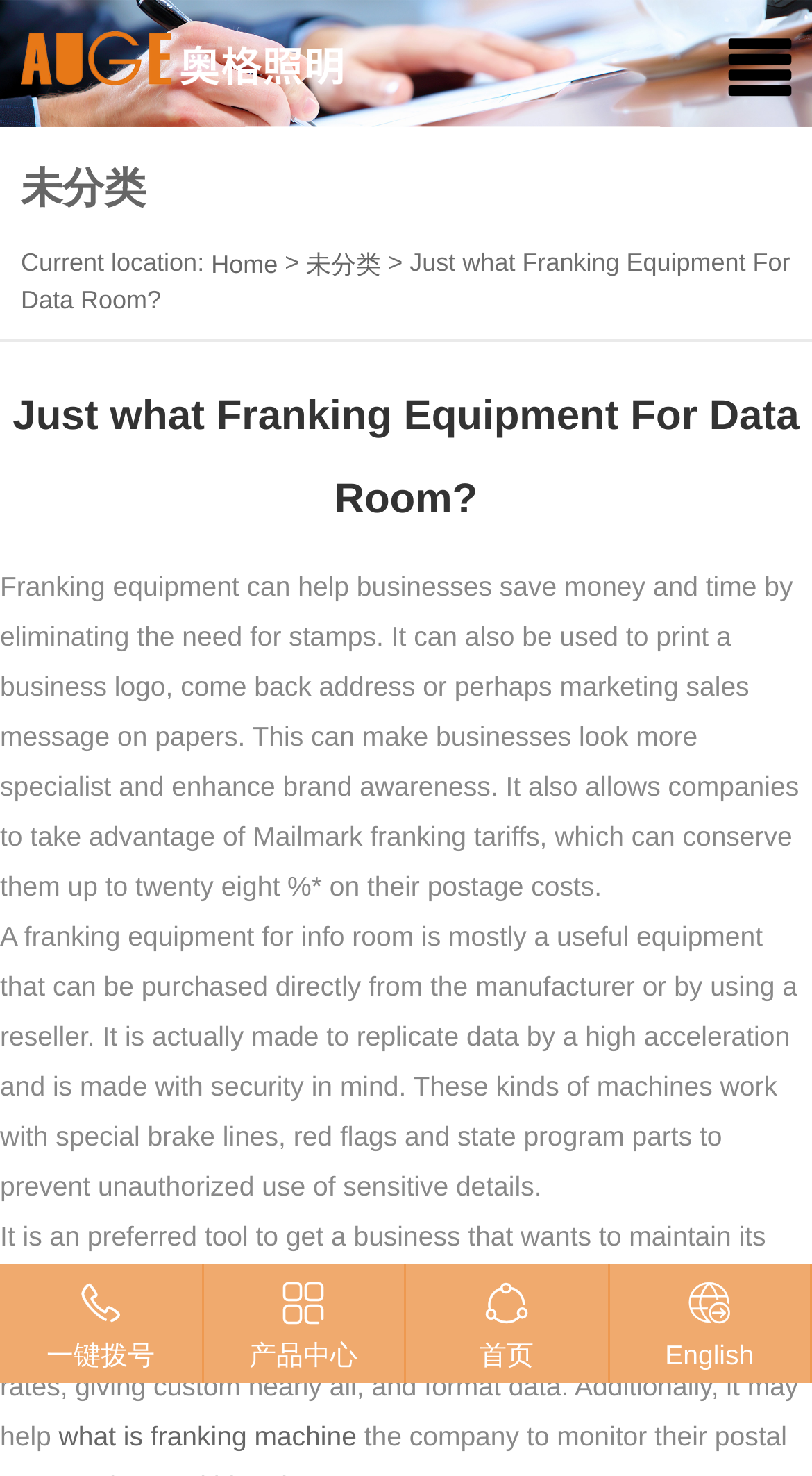Show the bounding box coordinates for the HTML element described as: "未分类".

[0.026, 0.113, 0.179, 0.144]